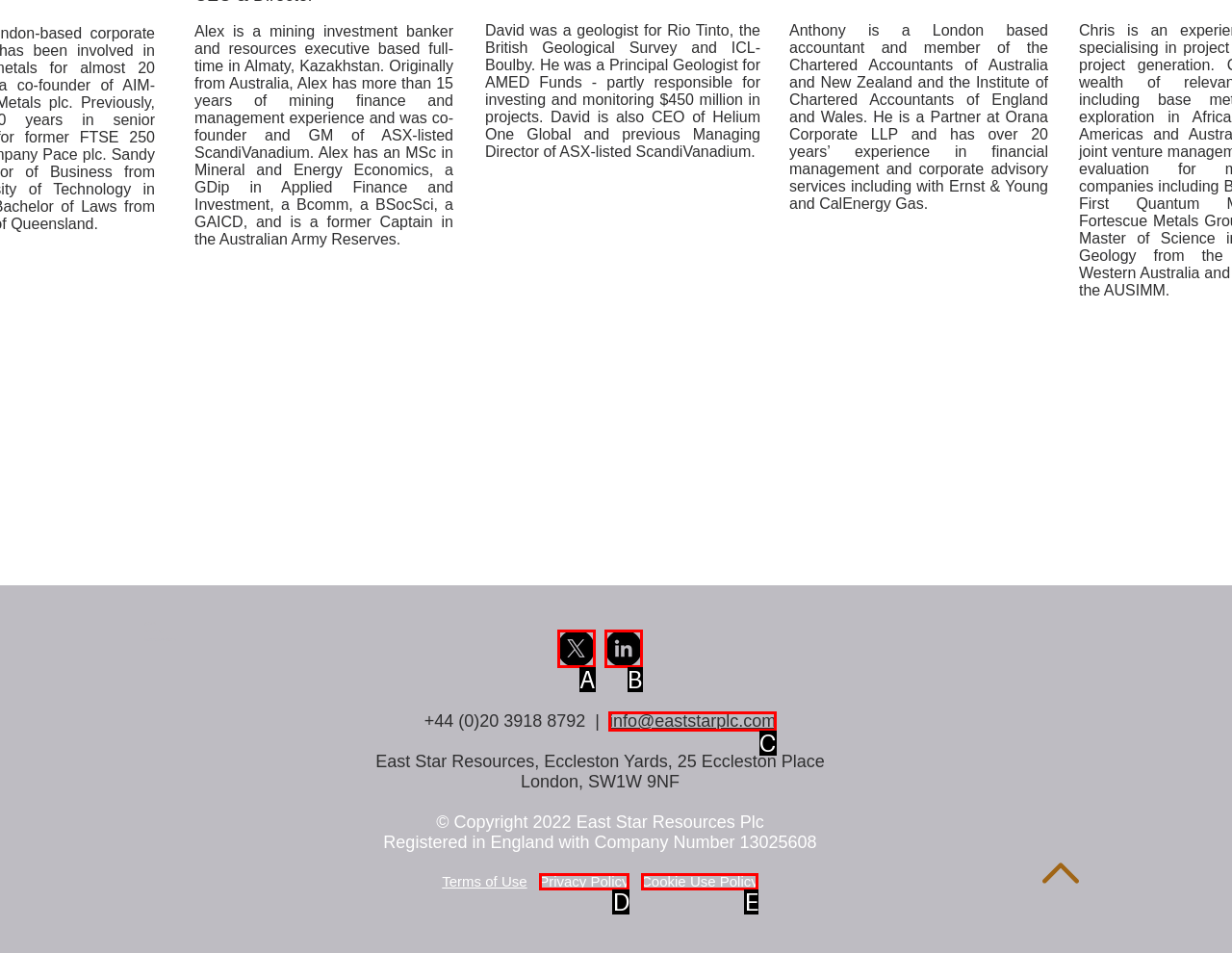Identify the option that corresponds to the description: aria-label="LinkedIn - Black Circle" 
Provide the letter of the matching option from the available choices directly.

B